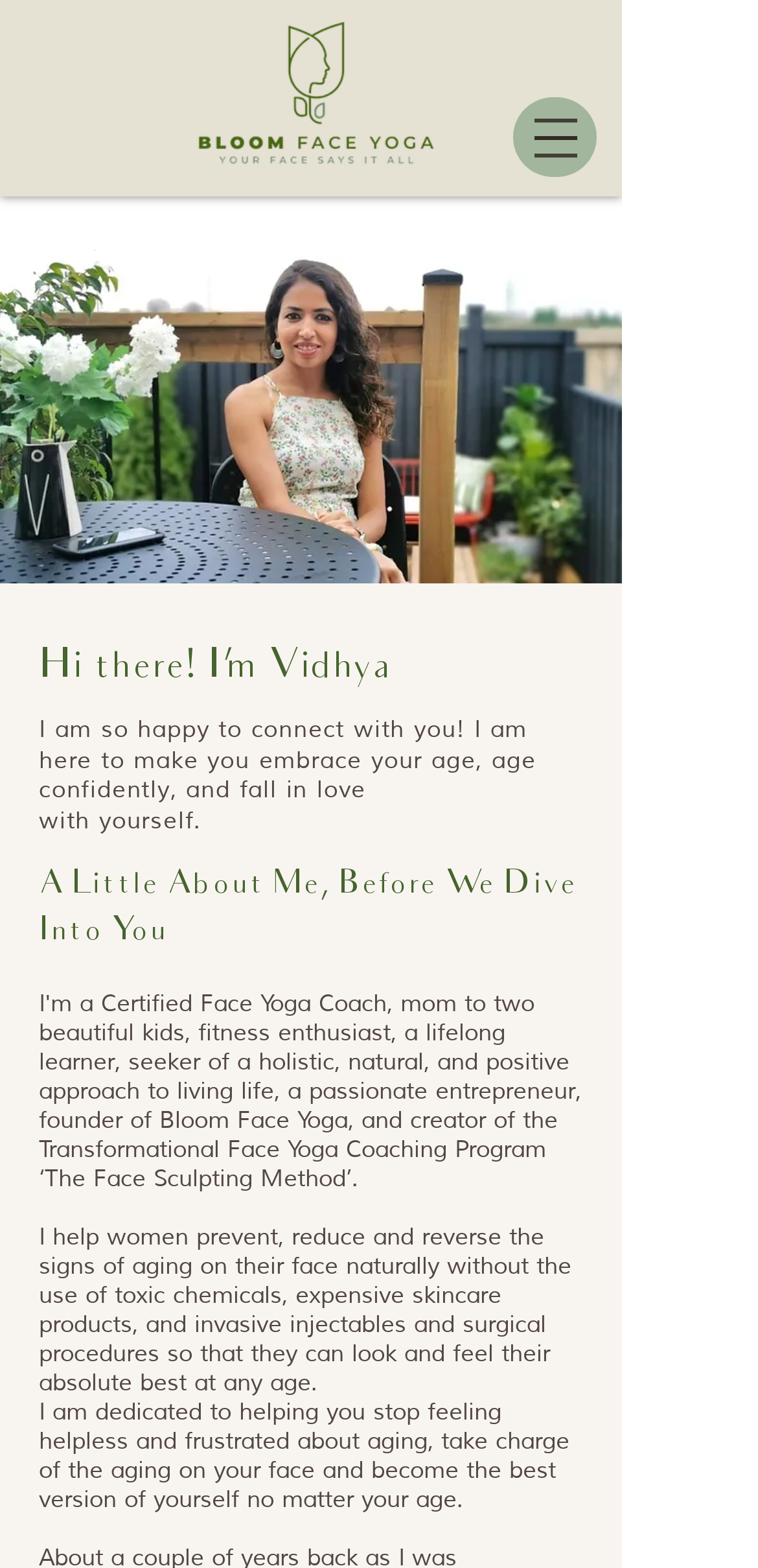From the webpage screenshot, predict the bounding box of the UI element that matches this description: "aria-label="Open navigation menu"".

[0.677, 0.062, 0.787, 0.113]